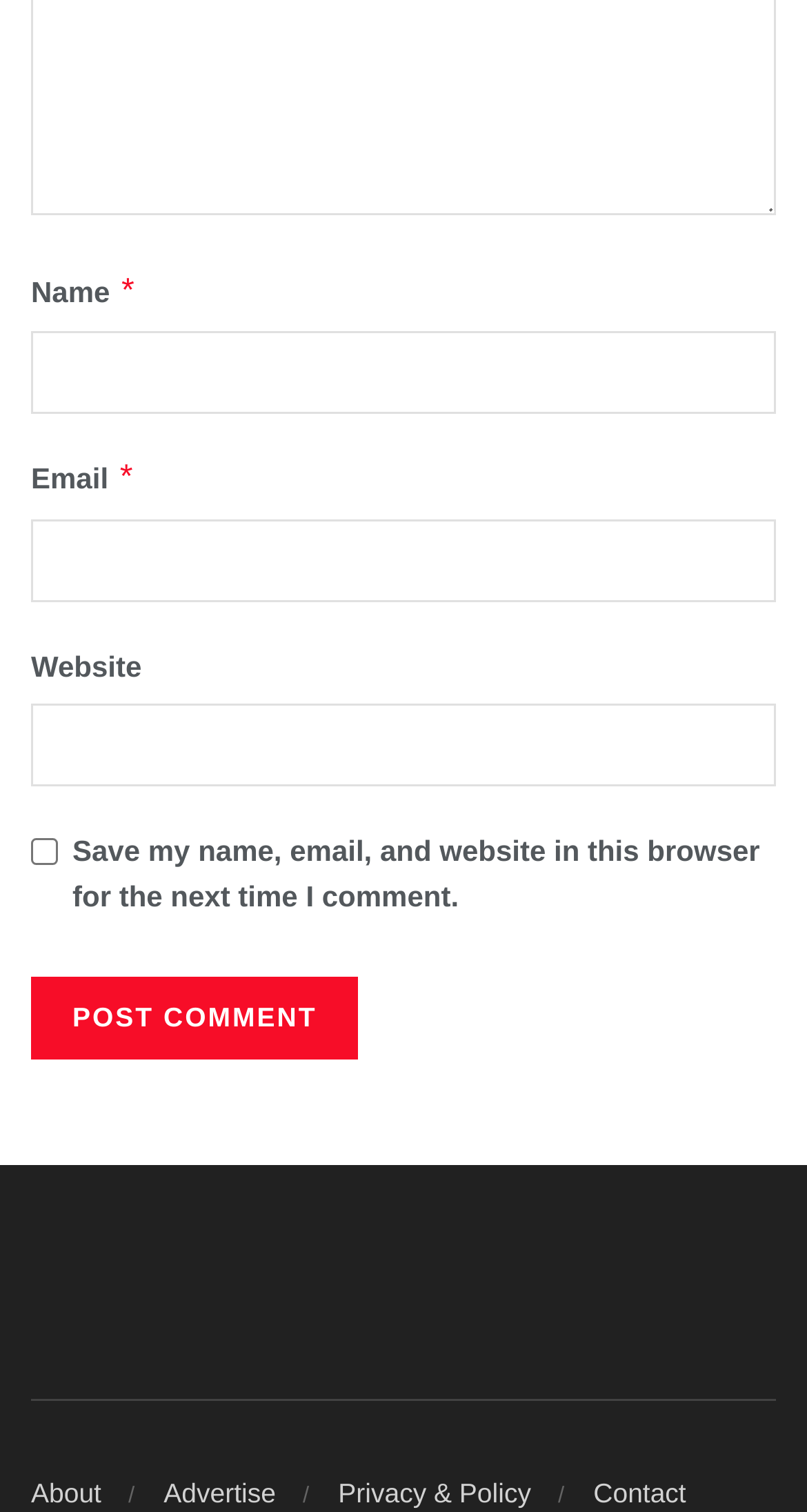Give a concise answer of one word or phrase to the question: 
What is the label of the first input field?

Name